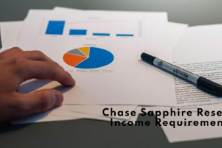What is the purpose of the black pen?
Please provide a comprehensive answer to the question based on the webpage screenshot.

The black pen is placed nearby the documents, suggesting that the documents may be under review or discussion, possibly as part of the application process for the Chase Sapphire Reserve credit card.